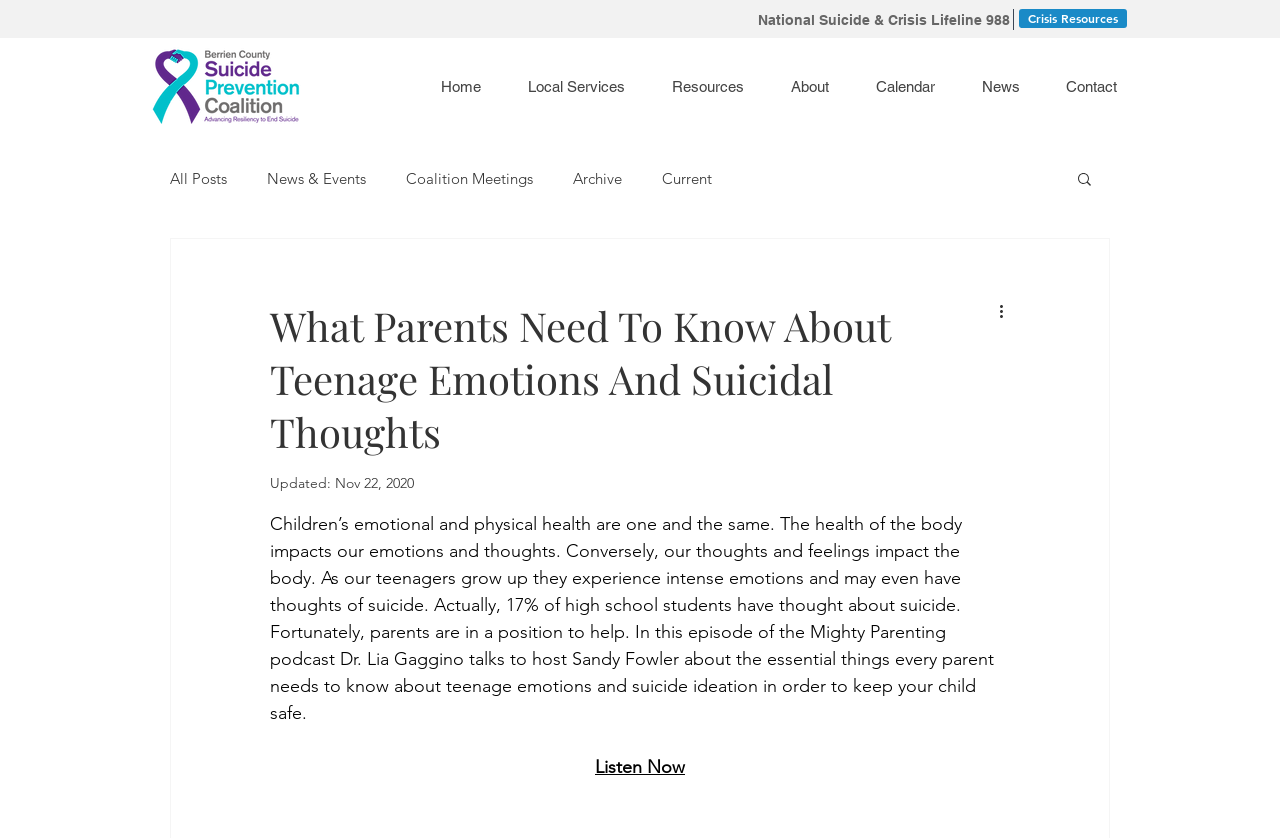Extract the bounding box coordinates for the HTML element that matches this description: "Contact". The coordinates should be four float numbers between 0 and 1, i.e., [left, top, right, bottom].

[0.82, 0.084, 0.896, 0.124]